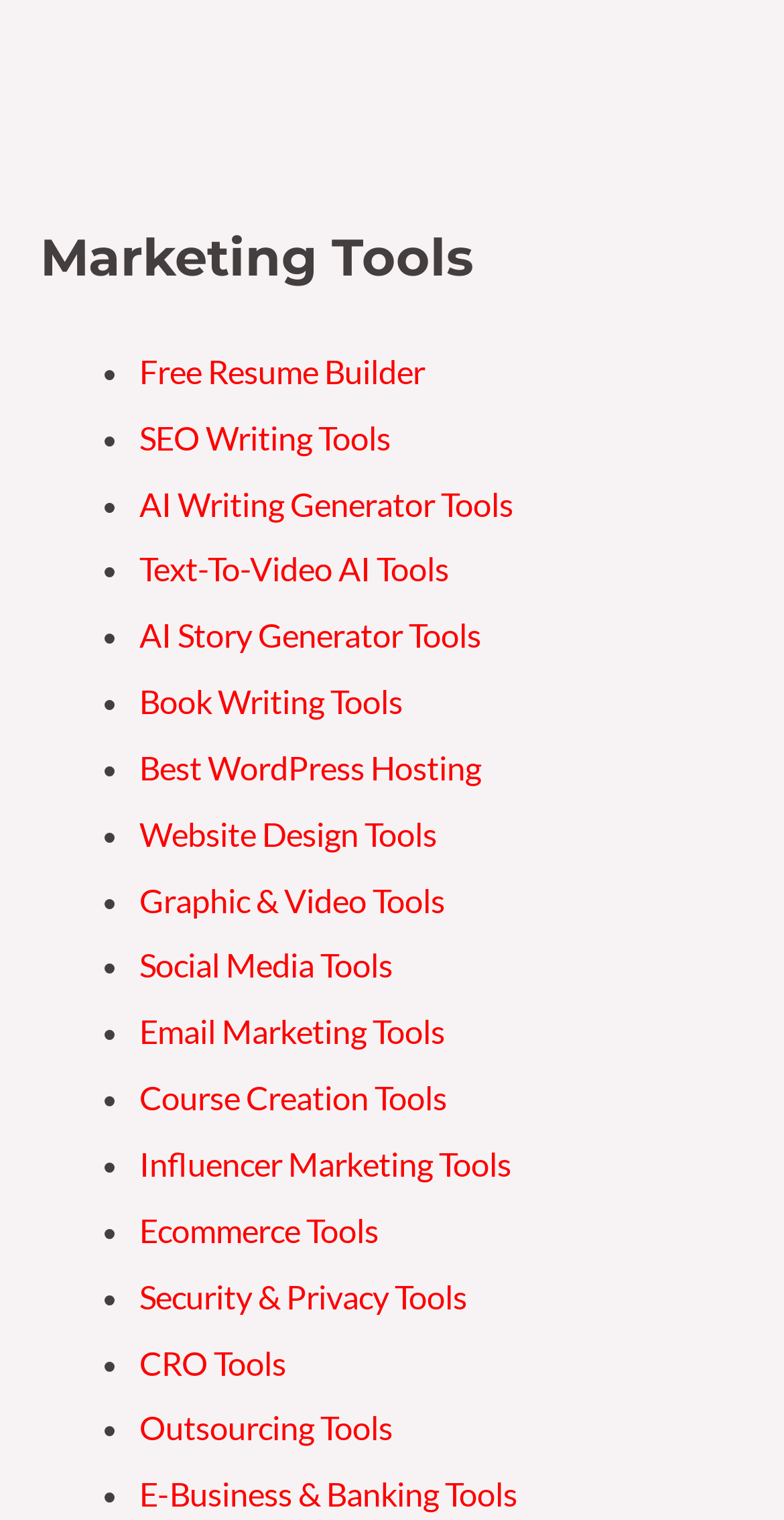Identify the bounding box coordinates of the region that needs to be clicked to carry out this instruction: "Click on Free Resume Builder". Provide these coordinates as four float numbers ranging from 0 to 1, i.e., [left, top, right, bottom].

[0.178, 0.231, 0.542, 0.257]